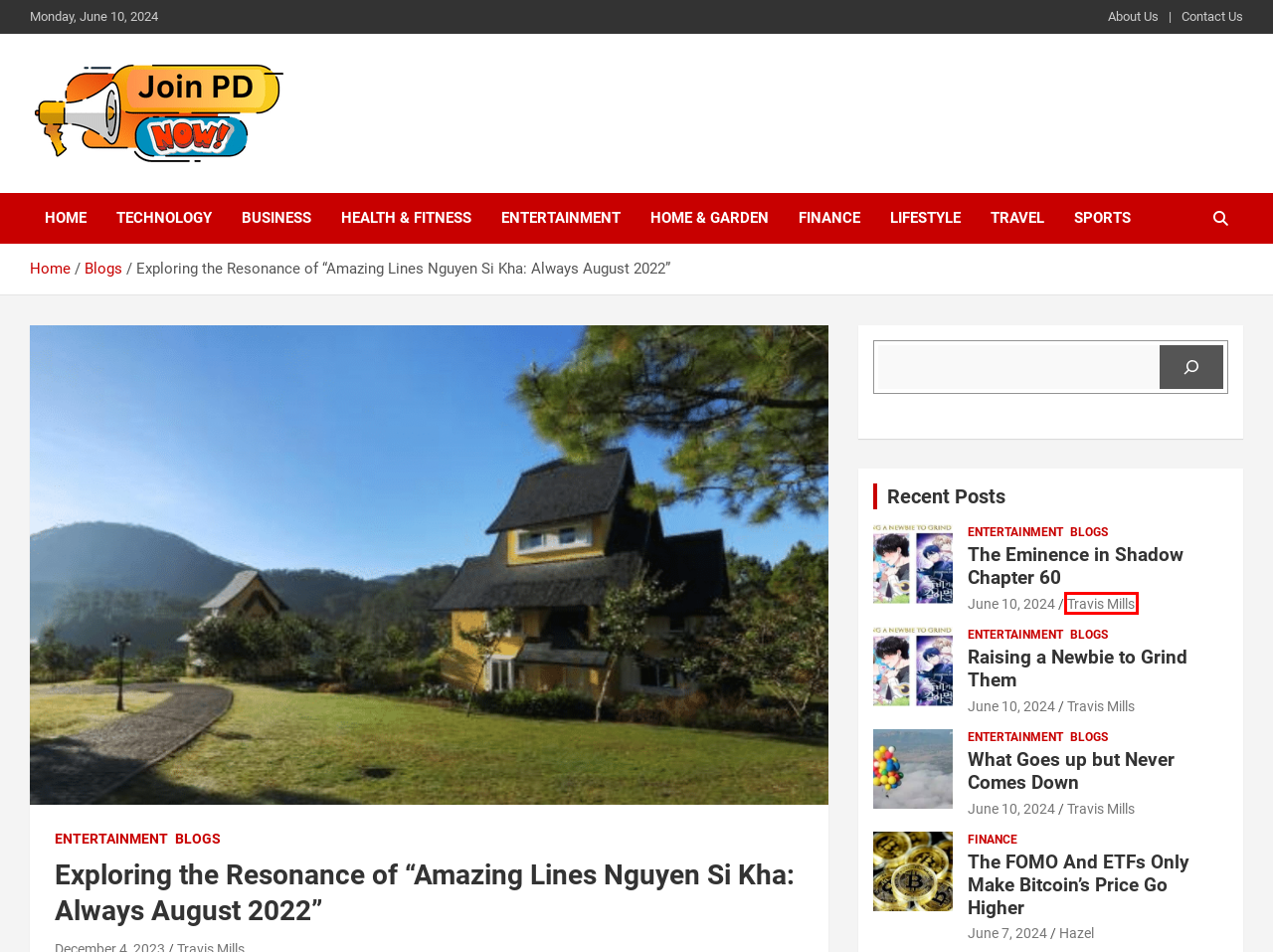Inspect the screenshot of a webpage with a red rectangle bounding box. Identify the webpage description that best corresponds to the new webpage after clicking the element inside the bounding box. Here are the candidates:
A. Entertainment | Joinpd Now
B. Business | Joinpd Now
C. Sports | Joinpd Now
D. Travis Mills | Joinpd Now
E. Home & Garden | Joinpd Now
F. About Us | Joinpd Now
G. Blogs | Joinpd Now
H. The FOMO And ETFs Only Make Bitcoin’s Price Go Higher | Joinpd Now

D